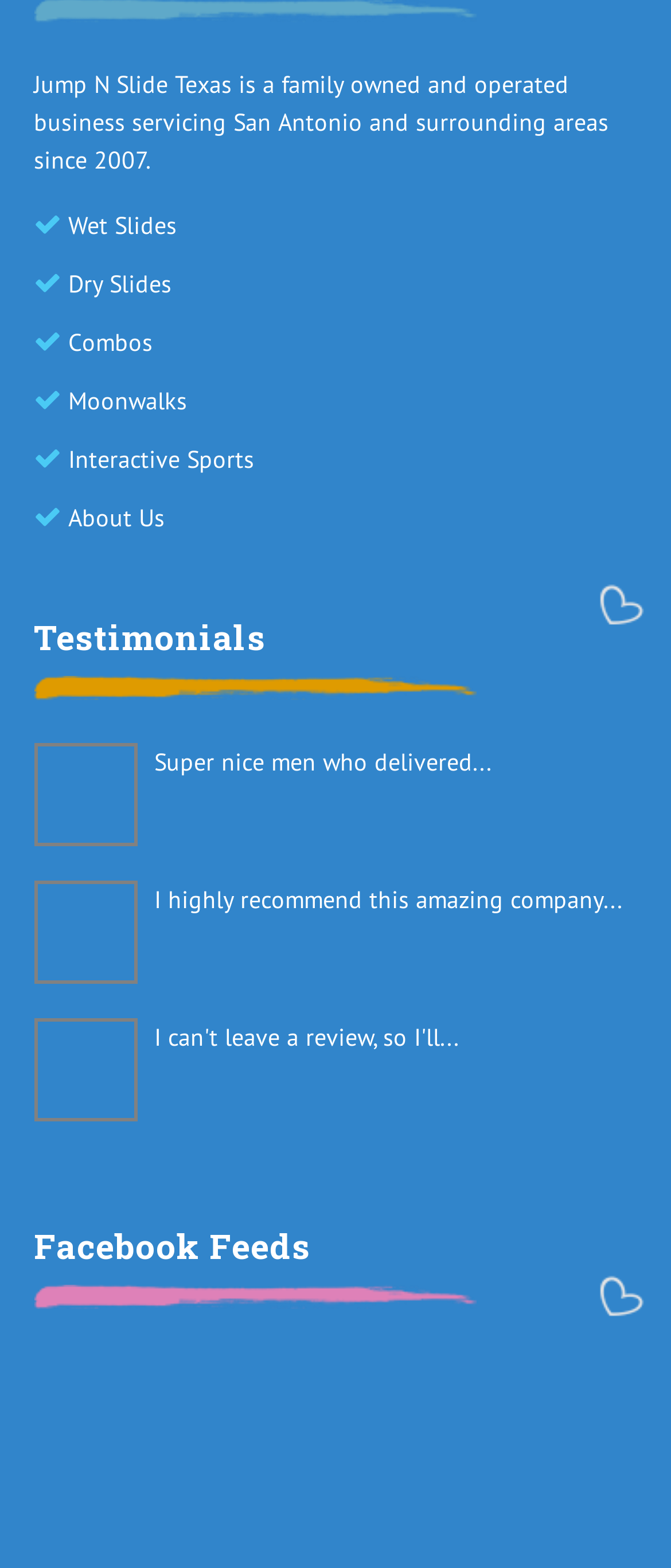Answer this question in one word or a short phrase: What is the last type of product listed on the webpage?

Interactive Sports